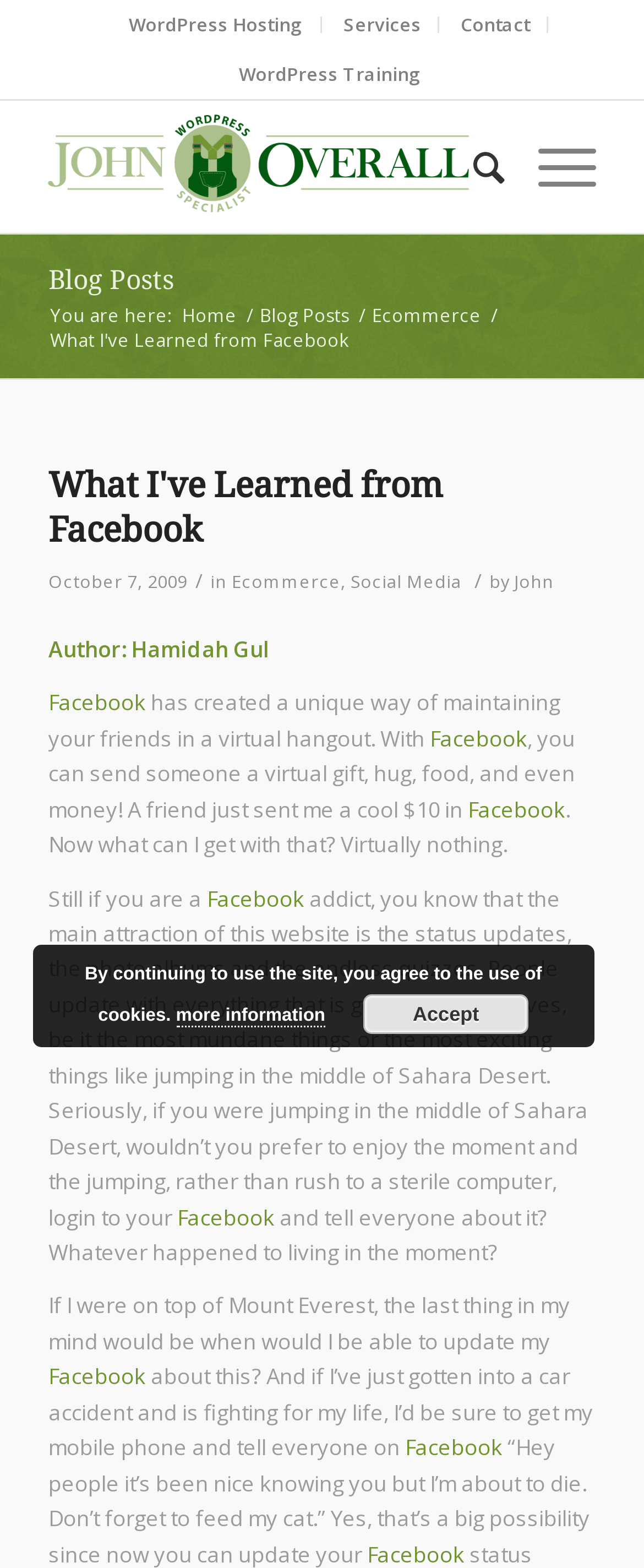Locate the bounding box coordinates of the element that should be clicked to execute the following instruction: "Explore the Ecommerce category".

[0.57, 0.193, 0.754, 0.208]